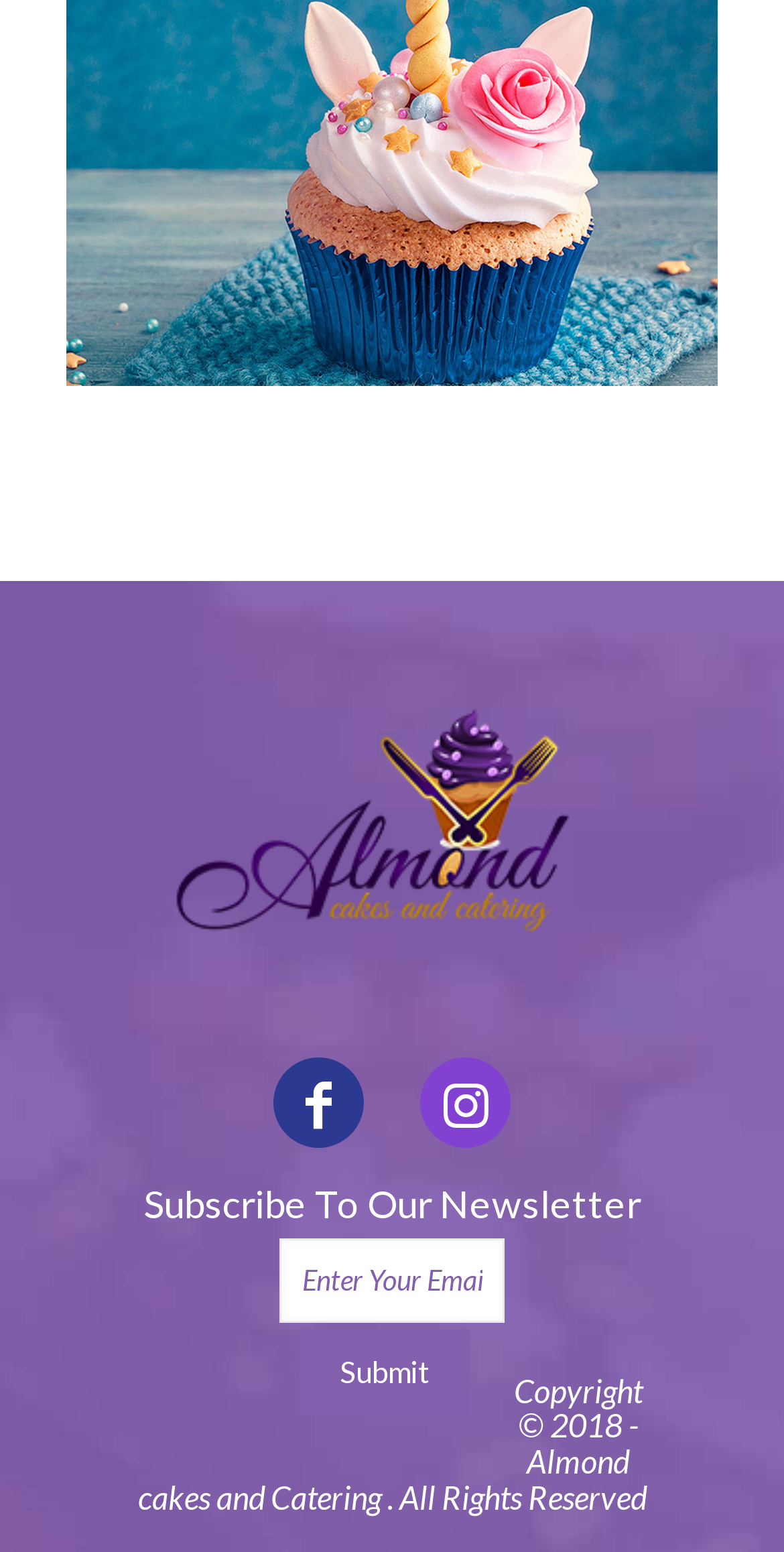Using a single word or phrase, answer the following question: 
What are the two icons above the newsletter heading?

Two social media icons